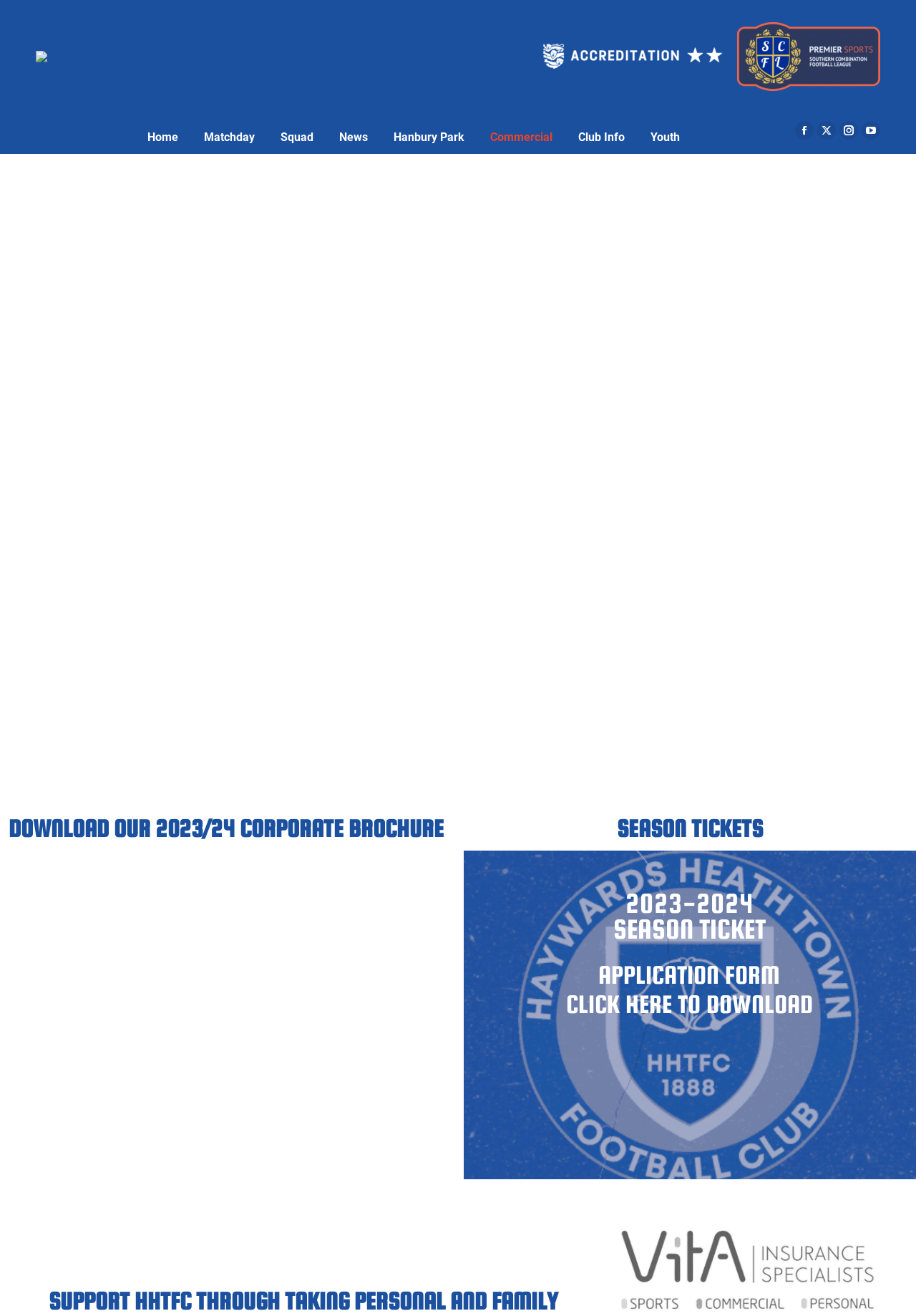Provide the bounding box coordinates for the area that should be clicked to complete the instruction: "Download the season ticket application form".

[0.618, 0.73, 0.887, 0.774]